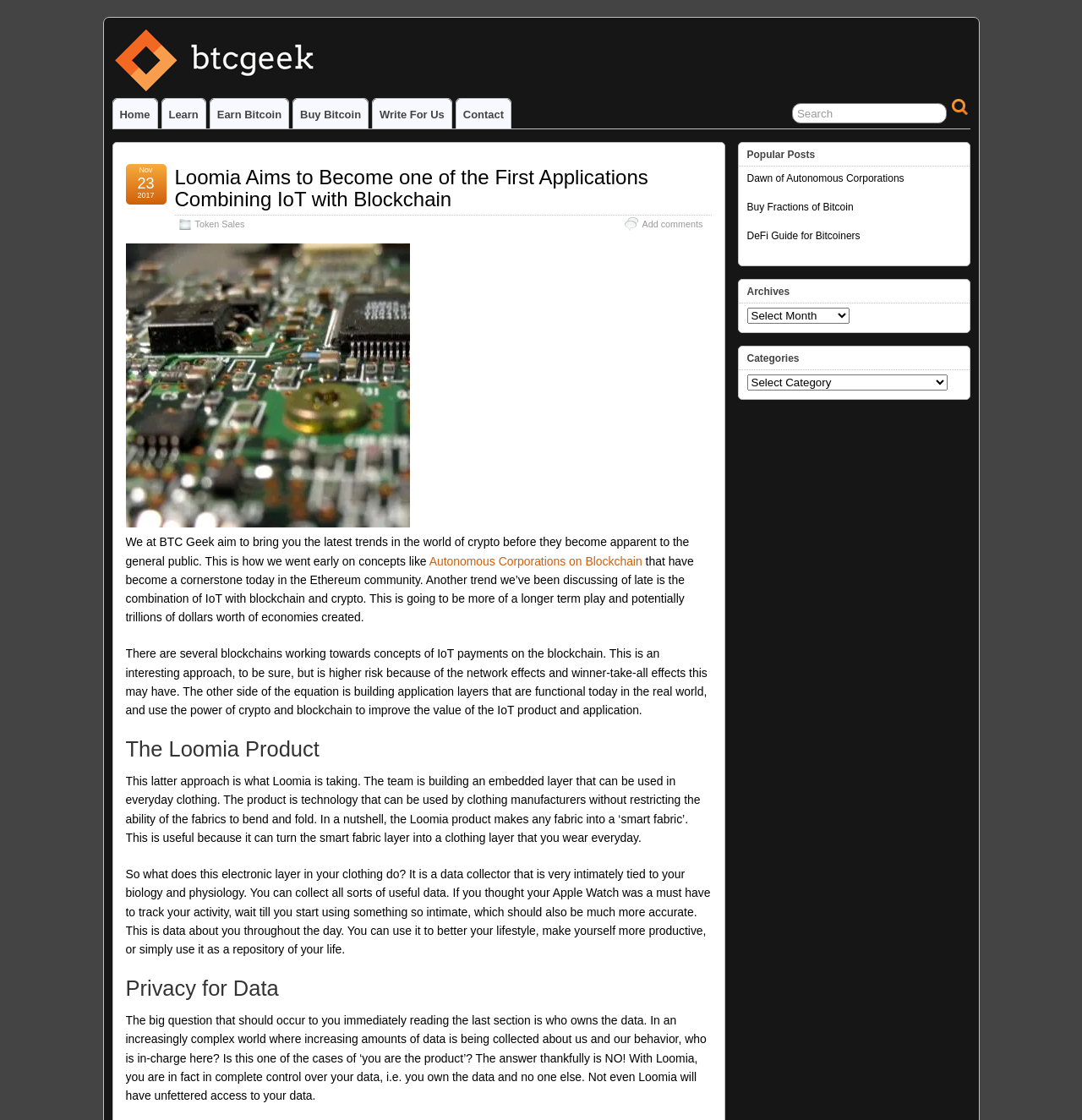Locate the bounding box coordinates of the element you need to click to accomplish the task described by this instruction: "Click the 'Token Sales' link".

[0.18, 0.195, 0.226, 0.204]